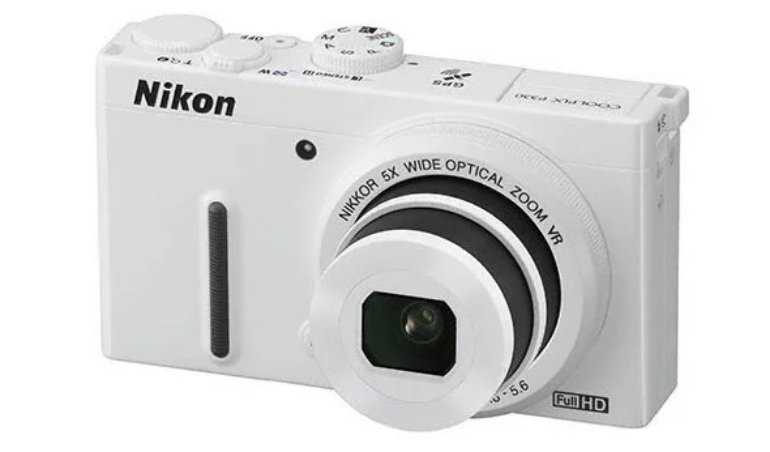Provide a brief response in the form of a single word or phrase:
What type of video can the camera shoot?

Full HD